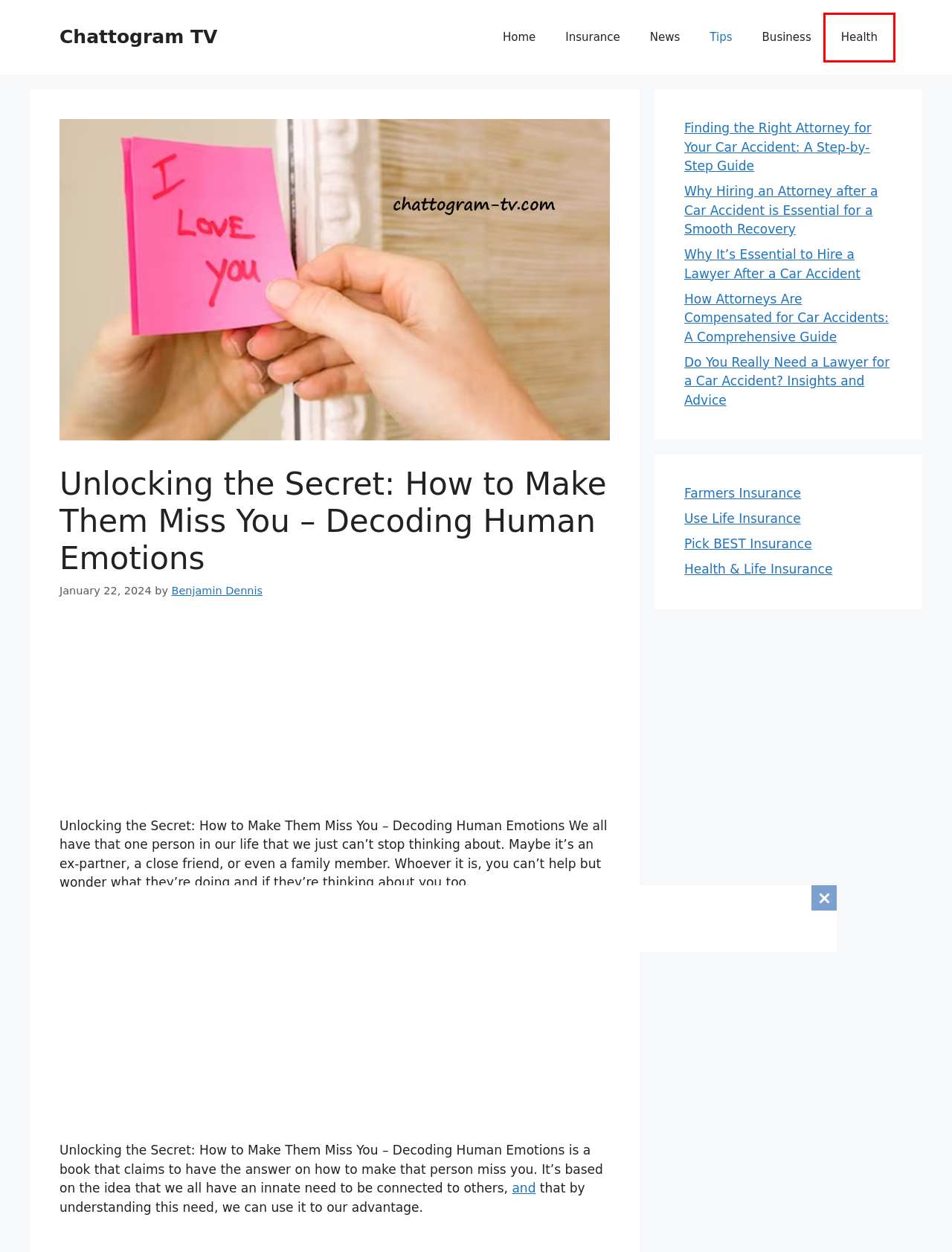Examine the screenshot of the webpage, which includes a red bounding box around an element. Choose the best matching webpage description for the page that will be displayed after clicking the element inside the red bounding box. Here are the candidates:
A. How to Pick THE BEST Life Insurance company – Chattogram TV
B. Health & Life Insurance Policies For Same-Sex Couples – Chattogram TV
C. News – Chattogram TV
D. Health – Chattogram TV
E. Insurance – Chattogram TV
F. How Attorneys Are Compensated for Car Accidents: A Comprehensive Guide – Chattogram TV
G. Business – Chattogram TV
H. Farmers Insurance limits California homeowners’ policies – Chattogram TV

D